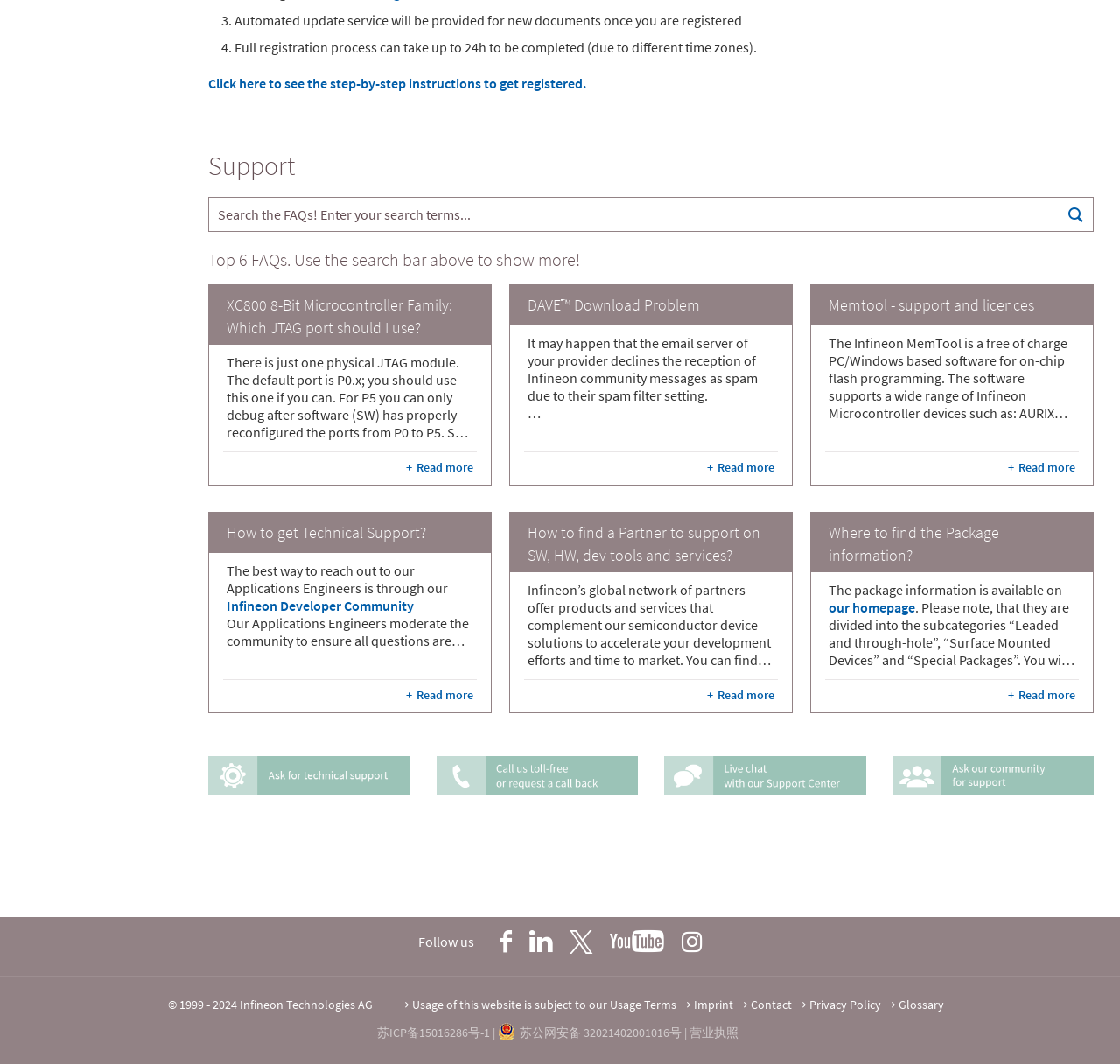Determine the bounding box coordinates of the clickable element to achieve the following action: 'Read more about XC800 8-Bit Microcontroller Family: Which JTAG port should I use?'. Provide the coordinates as four float values between 0 and 1, formatted as [left, top, right, bottom].

[0.187, 0.424, 0.438, 0.455]